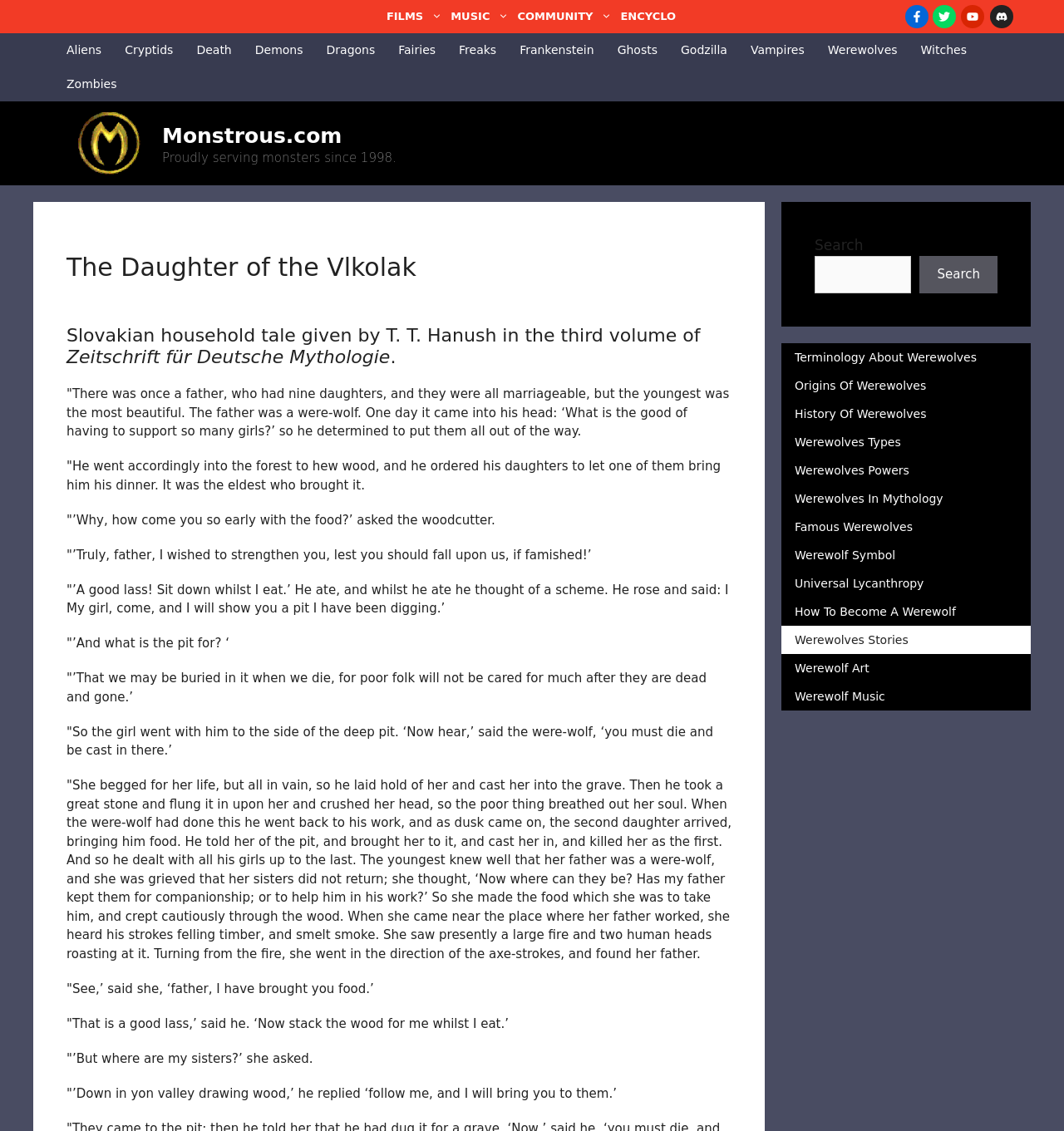What is the topic of the story on this webpage?
With the help of the image, please provide a detailed response to the question.

I found the answer by reading the heading element with the text 'The Daughter of the Vlkolak', which suggests that it is the topic of the story on this webpage.